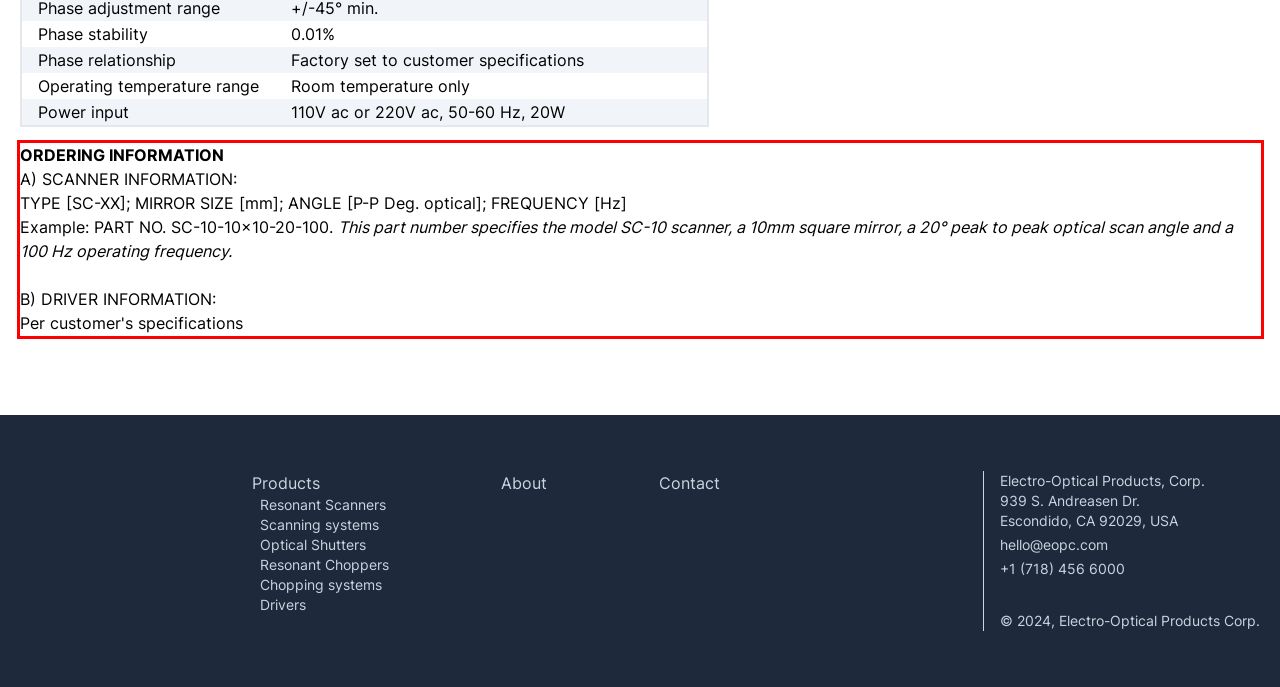Please identify and extract the text from the UI element that is surrounded by a red bounding box in the provided webpage screenshot.

ORDERING INFORMATION A) SCANNER INFORMATION: TYPE [SC-XX]; MIRROR SIZE [mm]; ANGLE [P-P Deg. optical]; FREQUENCY [Hz] Example: PART NO. SC-10-10×10-20-100. This part number specifies the model SC-10 scanner, a 10mm square mirror, a 20° peak to peak optical scan angle and a 100 Hz operating frequency. B) DRIVER INFORMATION: Per customer's specifications